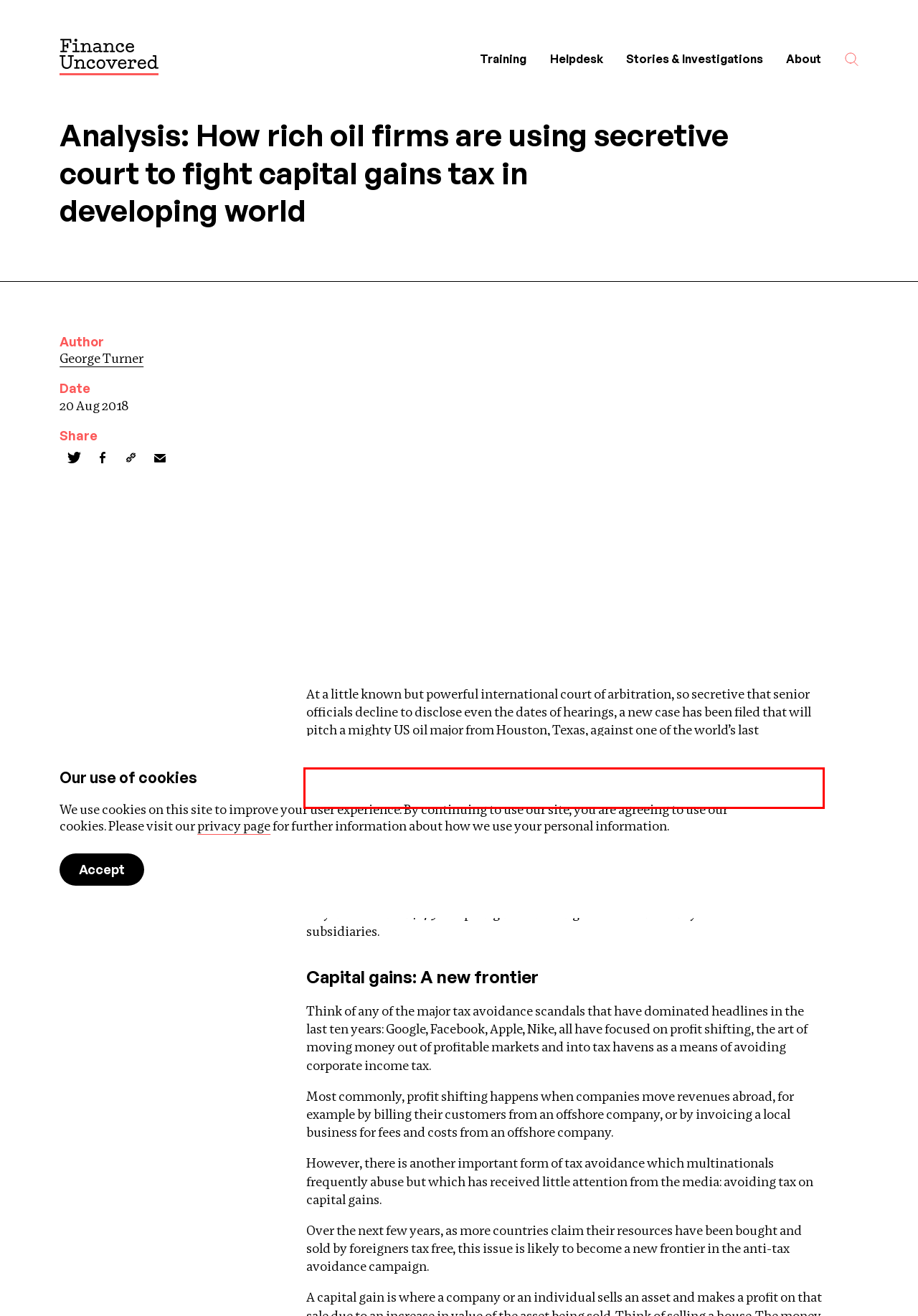Given a screenshot of a webpage containing a red bounding box, perform OCR on the text within this red bounding box and provide the text content.

On the face of it, this battle between ConocoPhillips and the Socialist Republic of Vietnam is as dry as it gets. Hardly anyone has yet heard of it.